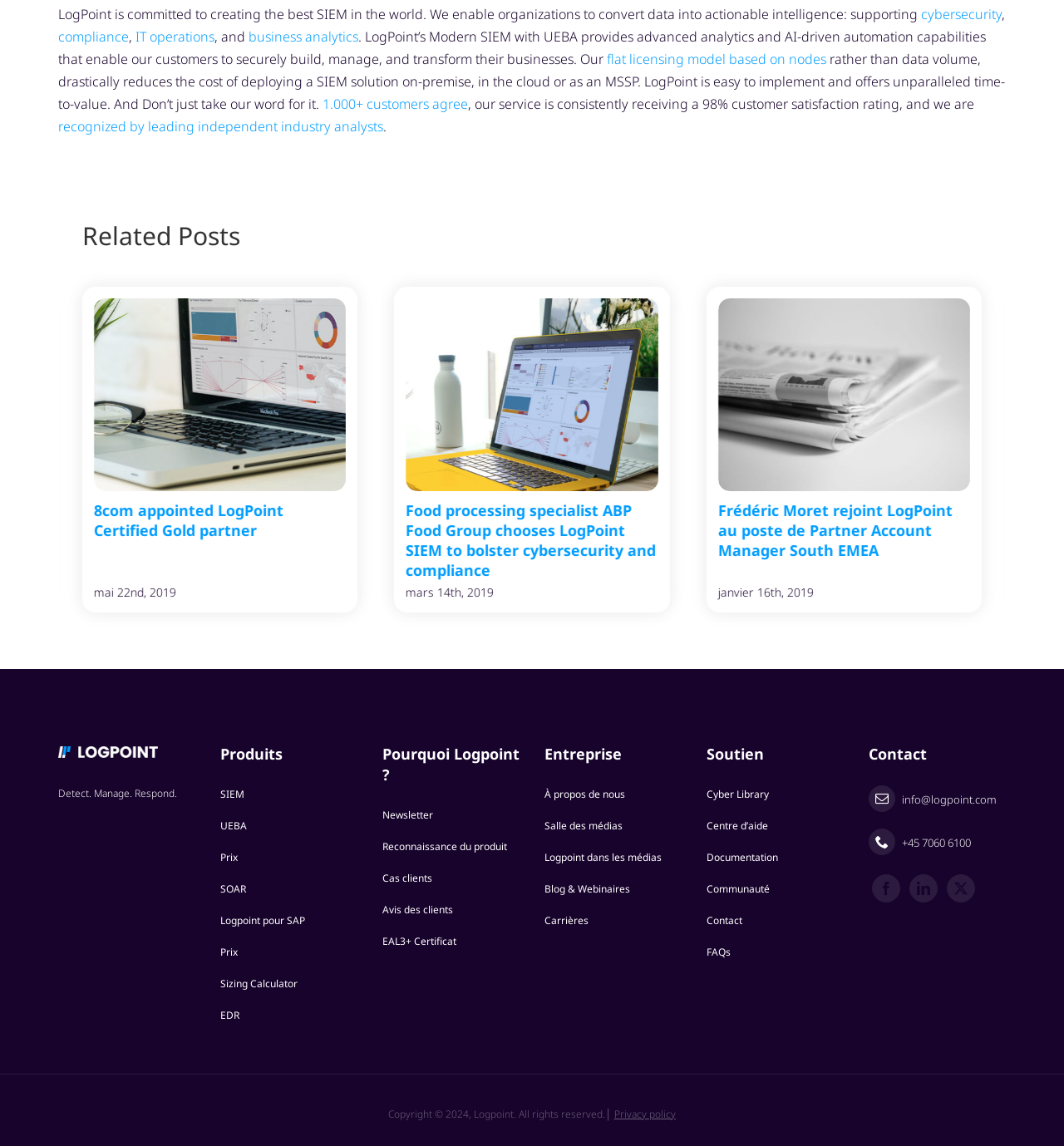Identify the bounding box coordinates of the area that should be clicked in order to complete the given instruction: "Learn more about 'LogPoint adds senior Cybersecurity leaders to the Nordic team'". The bounding box coordinates should be four float numbers between 0 and 1, i.e., [left, top, right, bottom].

[0.675, 0.437, 0.912, 0.489]